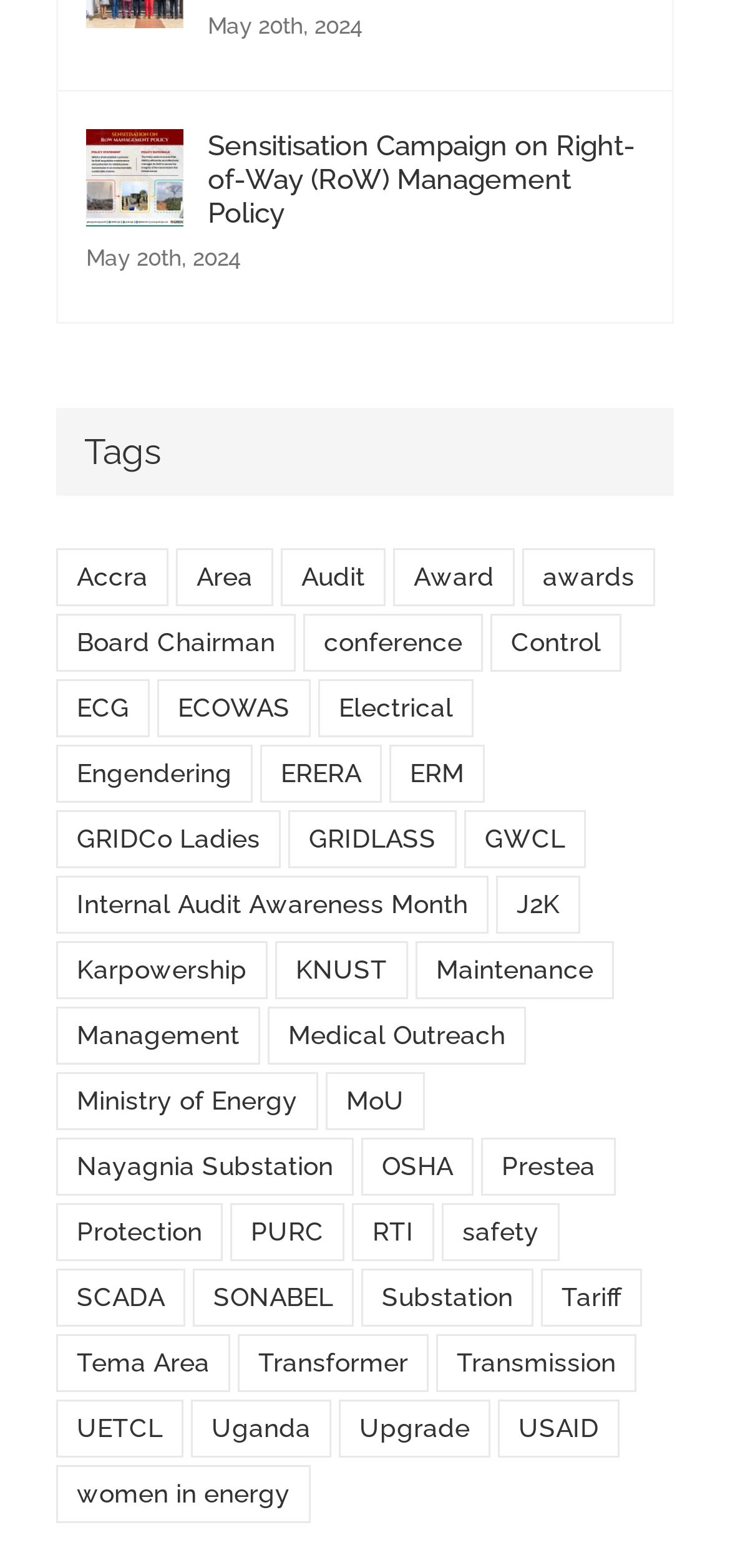Determine the bounding box coordinates of the clickable area required to perform the following instruction: "Explore the 'Accra' category". The coordinates should be represented as four float numbers between 0 and 1: [left, top, right, bottom].

[0.077, 0.35, 0.231, 0.387]